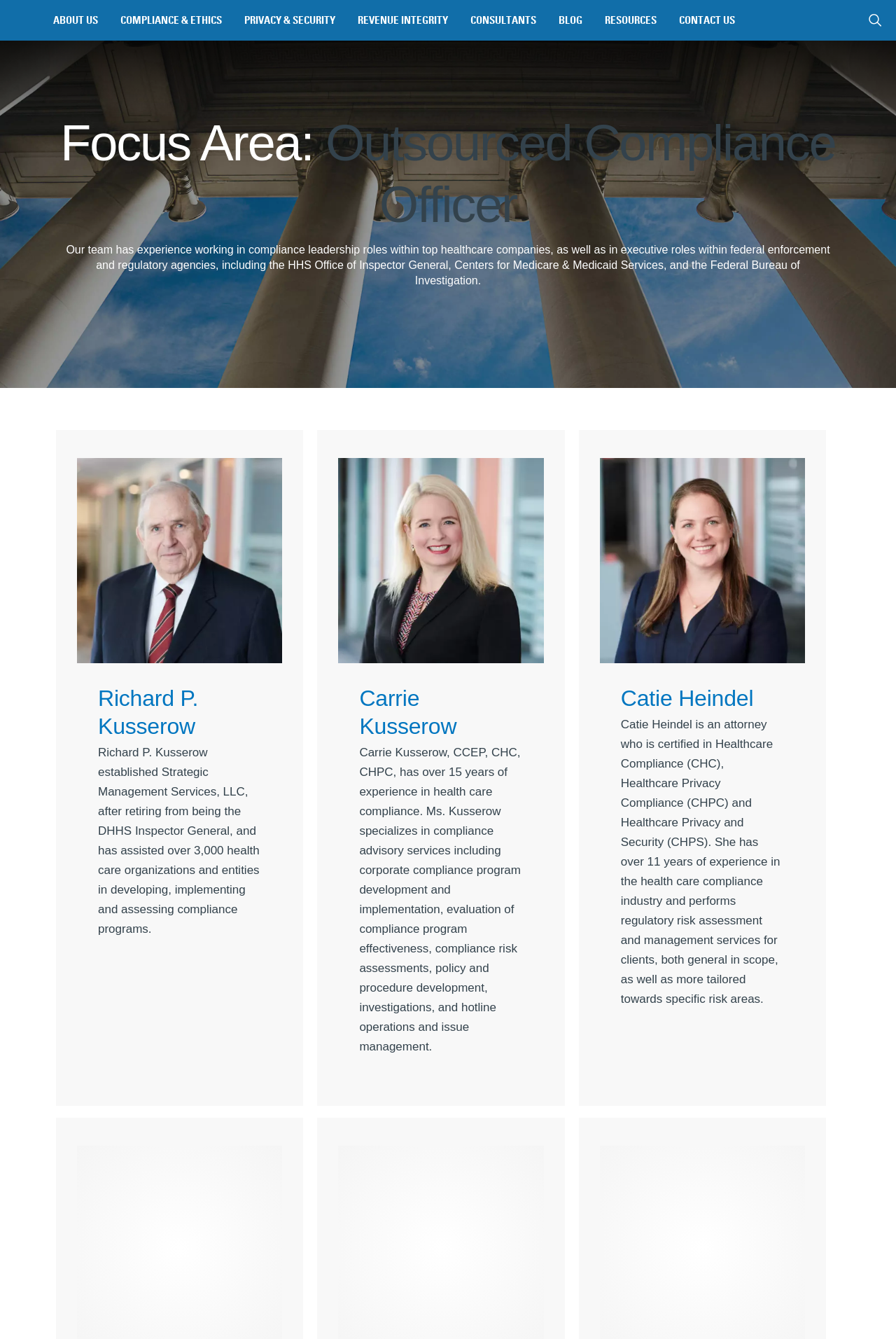Please provide a brief answer to the following inquiry using a single word or phrase:
What is the company name?

Strategic Management Services, LLC